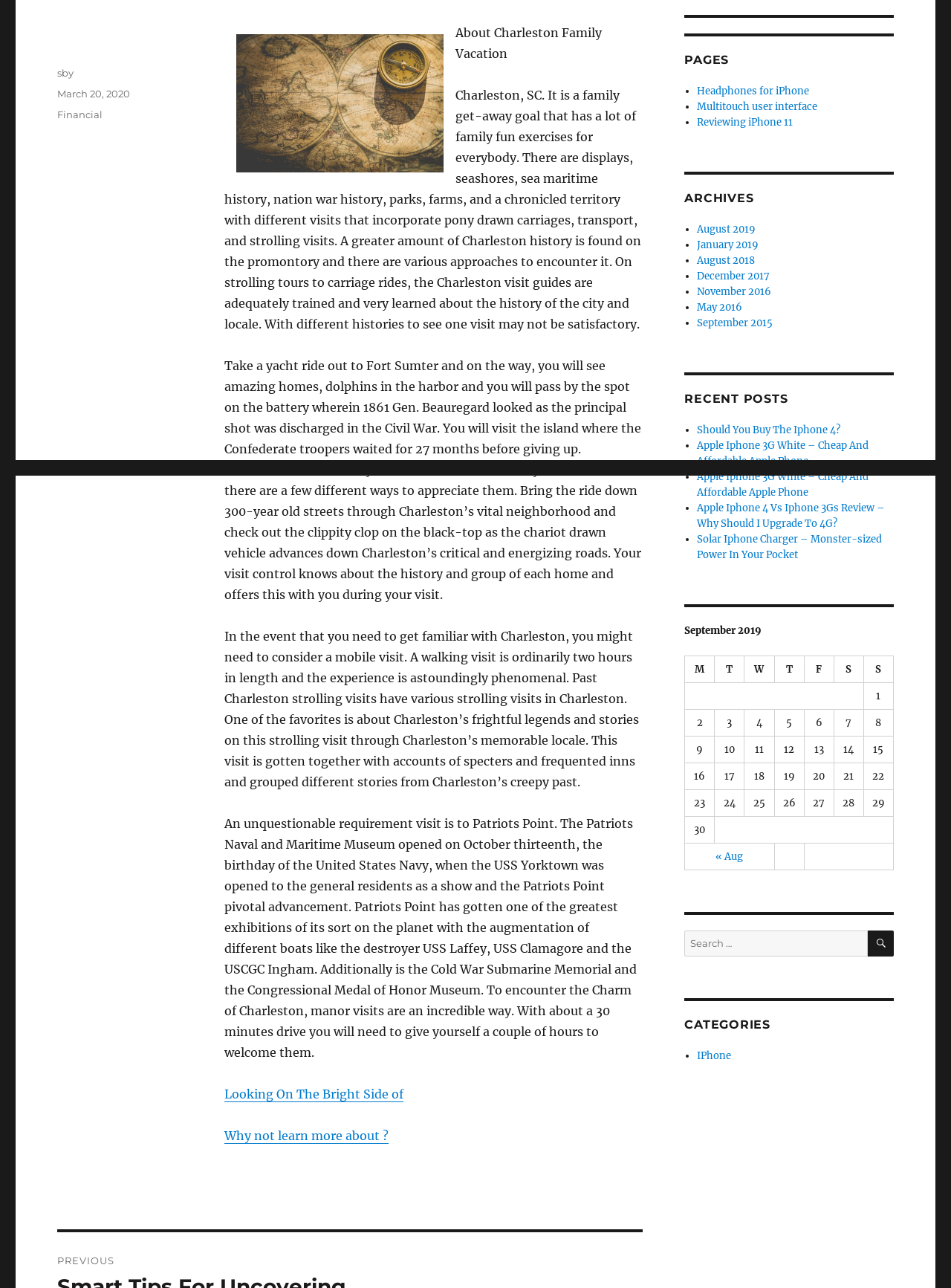Extract the bounding box coordinates of the UI element described: "IPhone". Provide the coordinates in the format [left, top, right, bottom] with values ranging from 0 to 1.

[0.733, 0.815, 0.768, 0.825]